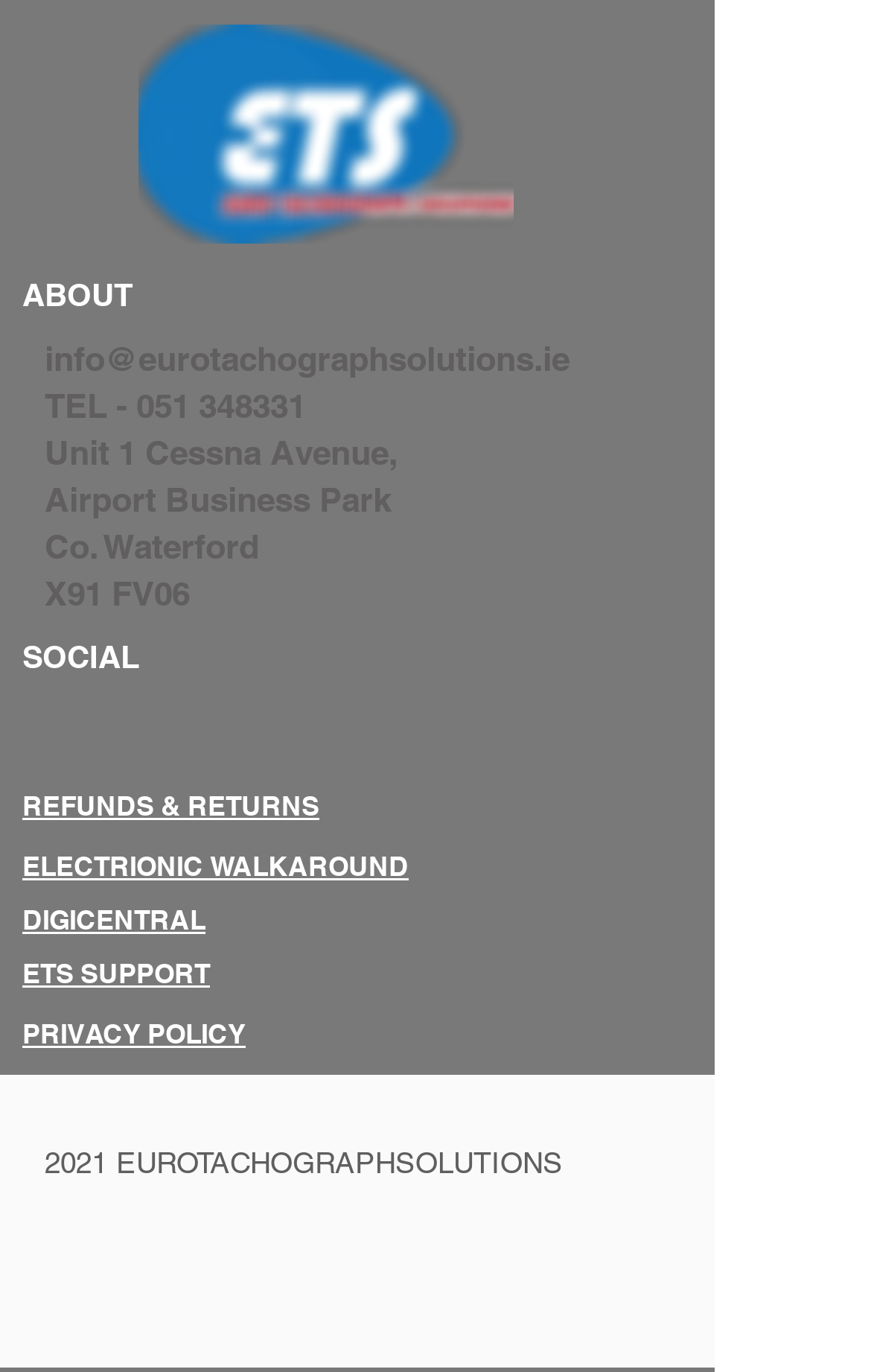What year is the copyright for?
Please give a detailed and thorough answer to the question, covering all relevant points.

The copyright year is obtained from the static text element at the bottom of the webpage, which reads '2021 EUROTACHOGRAPHSOLUTIONS'.